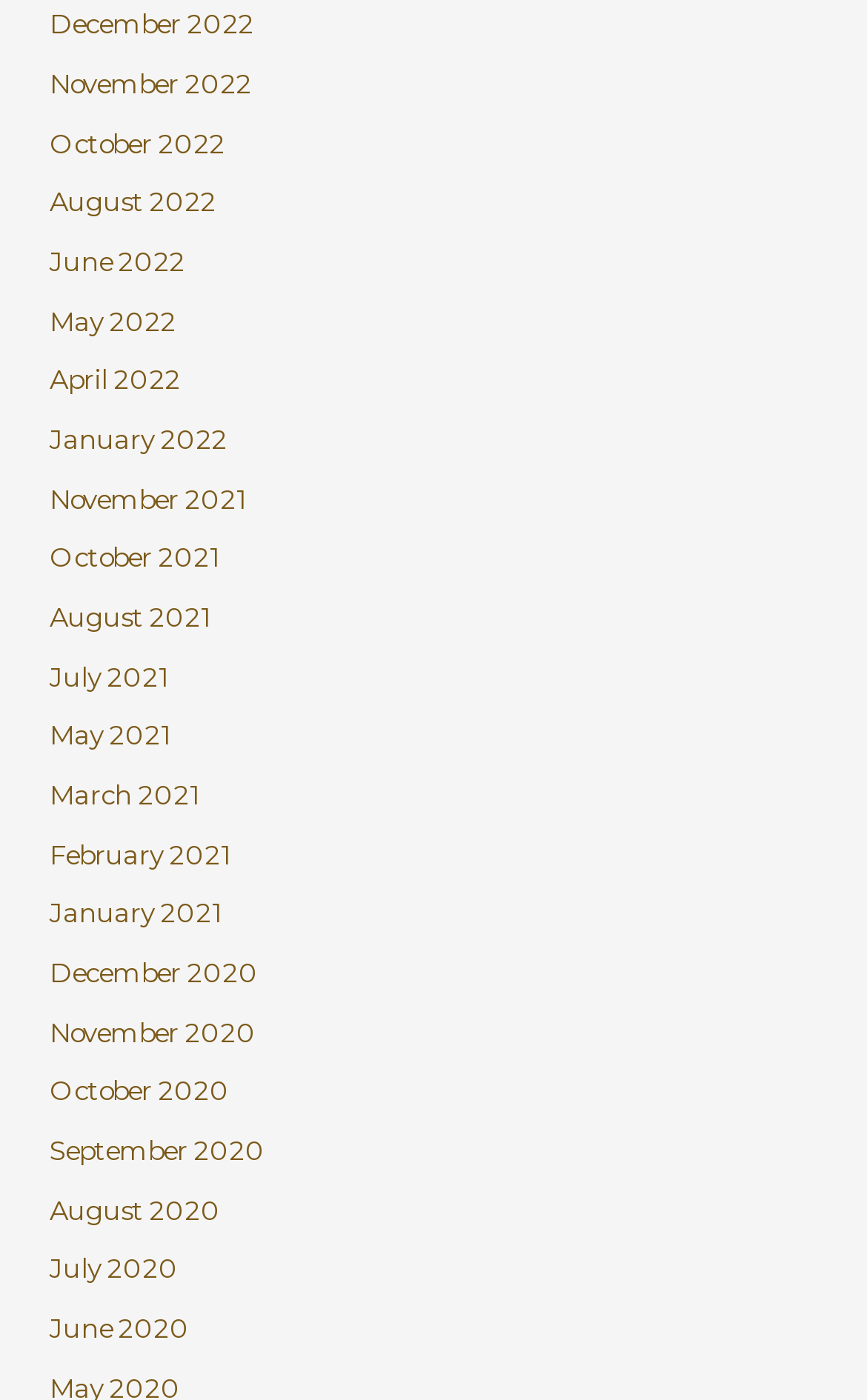Refer to the image and offer a detailed explanation in response to the question: What is the most recent month listed?

By examining the list of links, I can see that the topmost link is 'December 2022', which suggests that it is the most recent month listed.